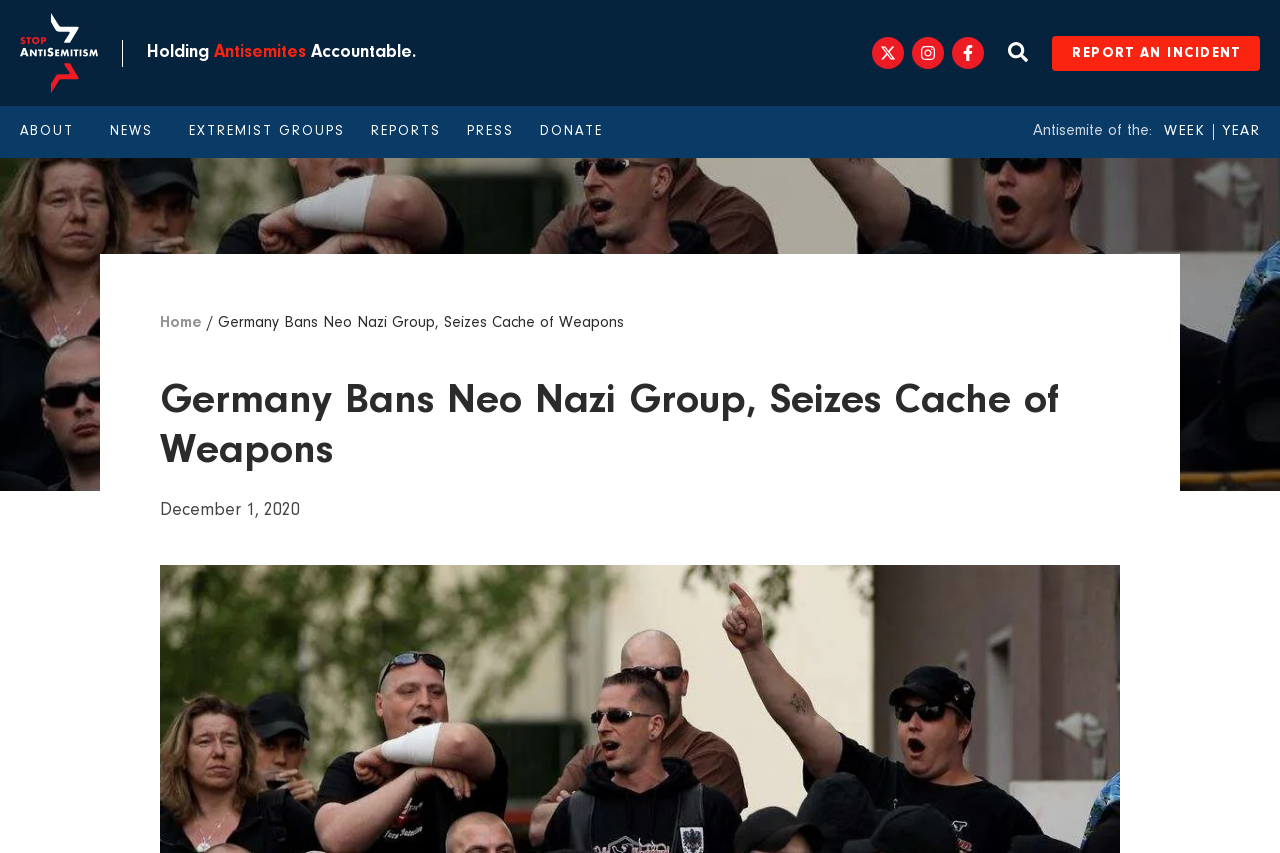Generate a thorough caption that explains the contents of the webpage.

The webpage appears to be a news article about Germany banning a neo-Nazi group called "Sturmbrigade 44" and seizing a cache of weapons. At the top left of the page, there is a link to the website's homepage. Next to it, there is a heading that reads "Holding Antisemites Accountable." Below this heading, there are three social media links, including Instagram, Facebook, and another unspecified platform, each accompanied by an image.

To the right of these social media links, there is a search bar with a button labeled "Search." Below the search bar, there is a prominent link that reads "REPORT AN INCIDENT." Above this link, there is a navigation menu with options such as "ABOUT," "NEWS," "EXTREMIST GROUPS," "REPORTS," "PRESS," and "DONATE." Each of these options has a dropdown menu.

On the right side of the page, there is a section that appears to be a counter or a tracker, with labels "Antisemite of the:" and options to view the antisemite of the week or year. Below this section, there is a breadcrumb navigation menu that shows the current page's location within the website's hierarchy.

The main content of the page is a news article with the title "Germany Bans Neo Nazi Group, Seizes Cache of Weapons." The article is accompanied by a timestamp that reads "December 1, 2020."